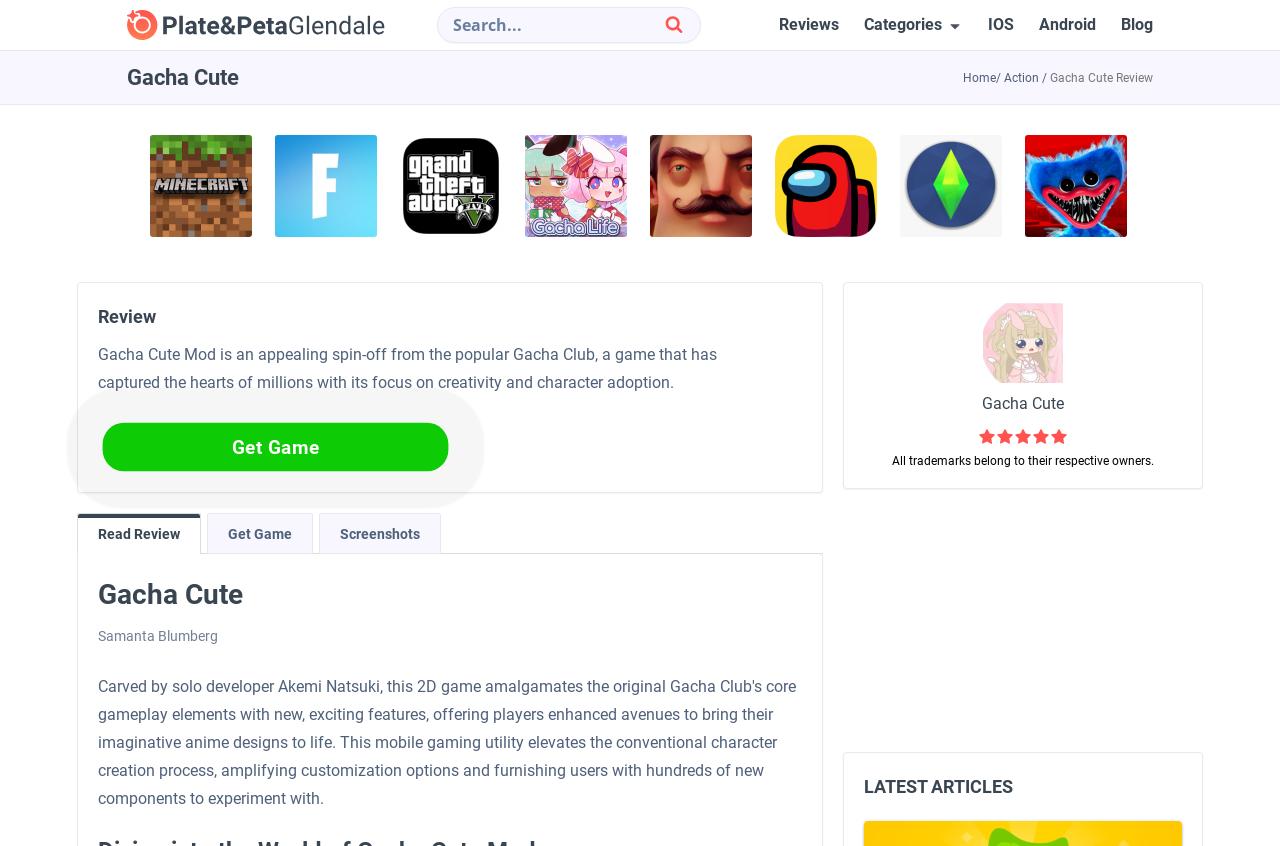Please indicate the bounding box coordinates of the element's region to be clicked to achieve the instruction: "View the latest articles". Provide the coordinates as four float numbers between 0 and 1, i.e., [left, top, right, bottom].

[0.675, 0.914, 0.923, 0.947]